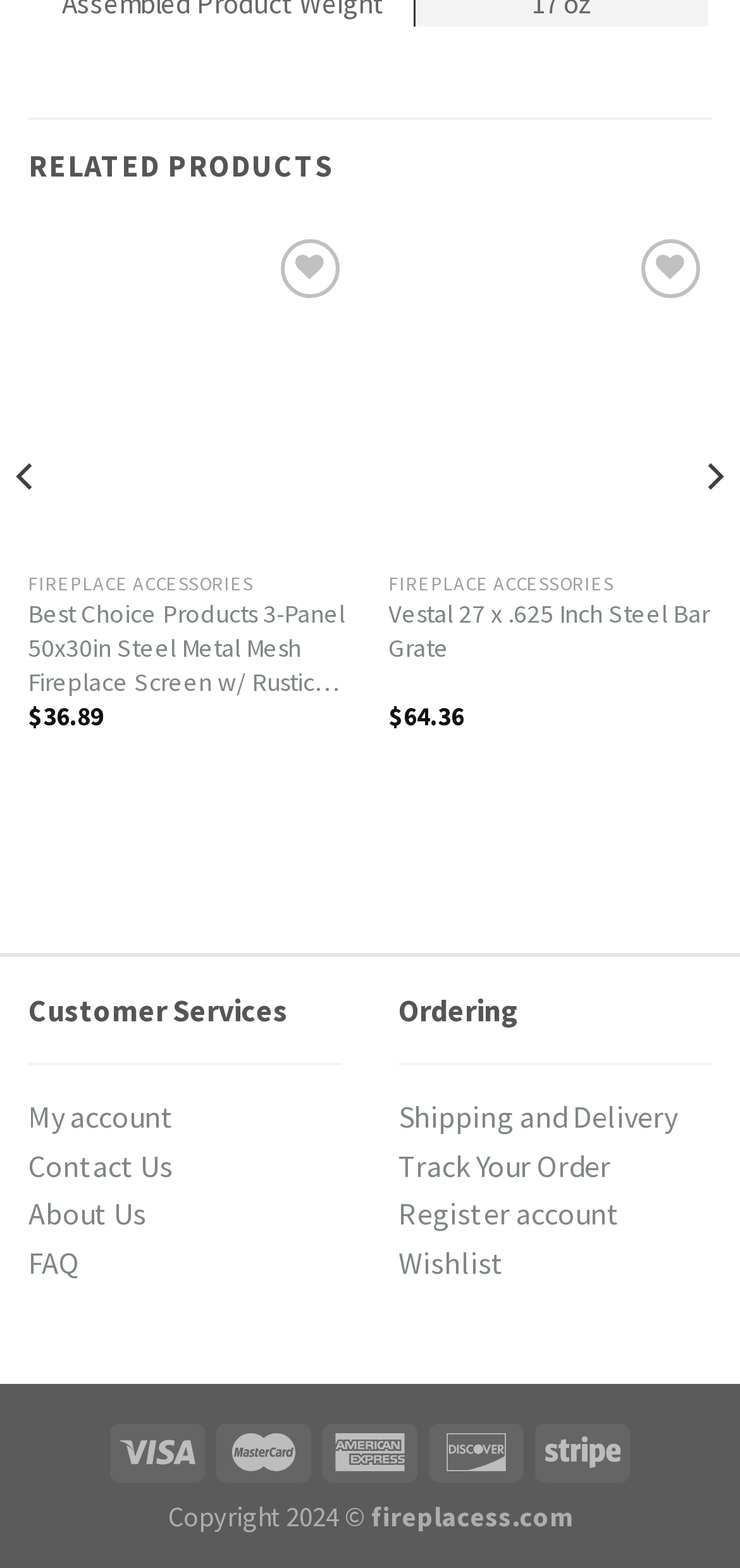What is the price of the Best Choice Products fireplace screen?
Please respond to the question with a detailed and well-explained answer.

I found the price of the Best Choice Products fireplace screen by looking at the product information section, where it says 'Best Choice Products 3-Panel 50x30in Steel Metal Mesh Fireplace Screen w/ Rustic Worn Finish, Scroll Leaf Decals $36.89'.